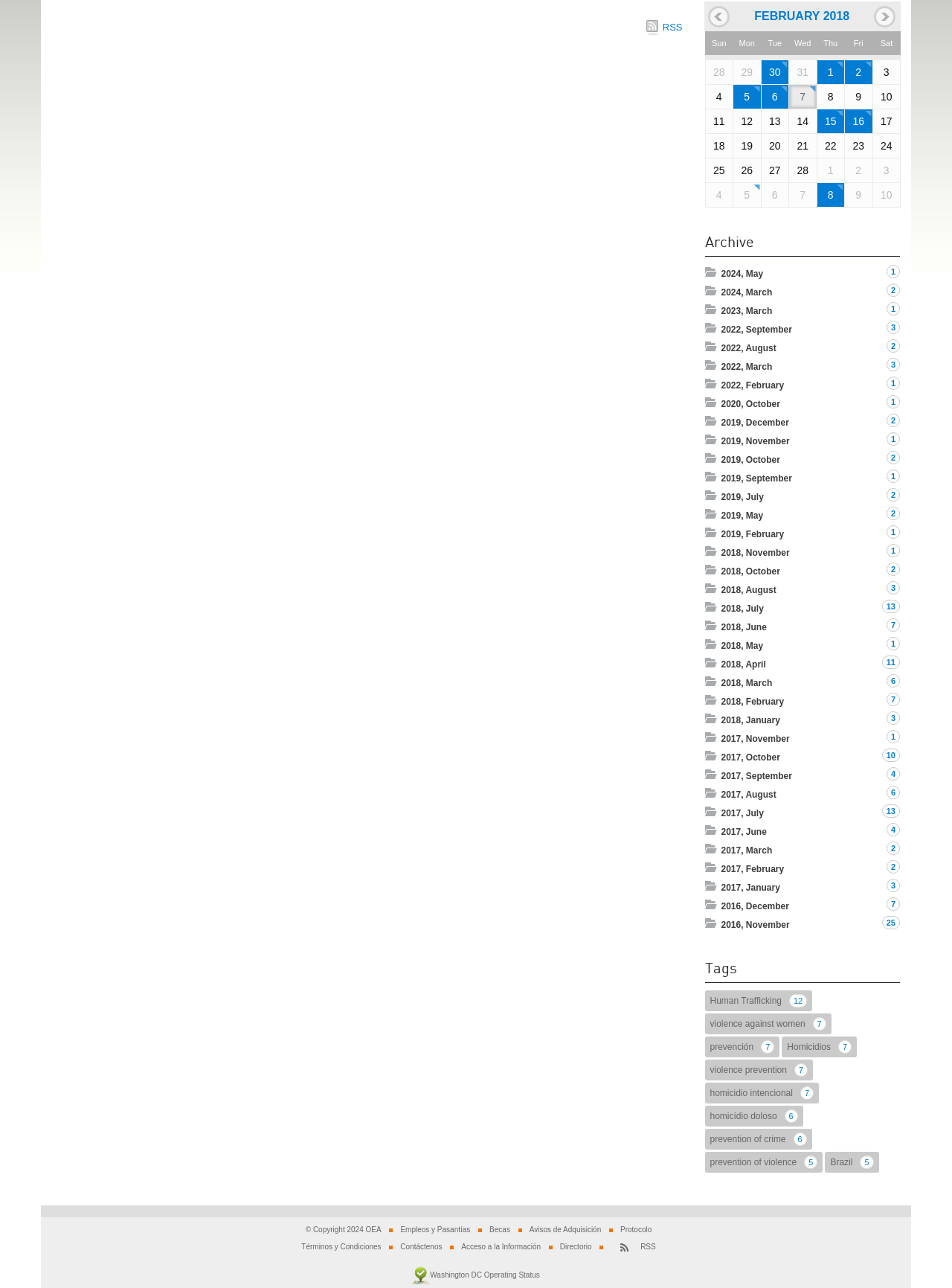Extract the bounding box coordinates for the UI element described as: "5".

[0.77, 0.142, 0.799, 0.161]